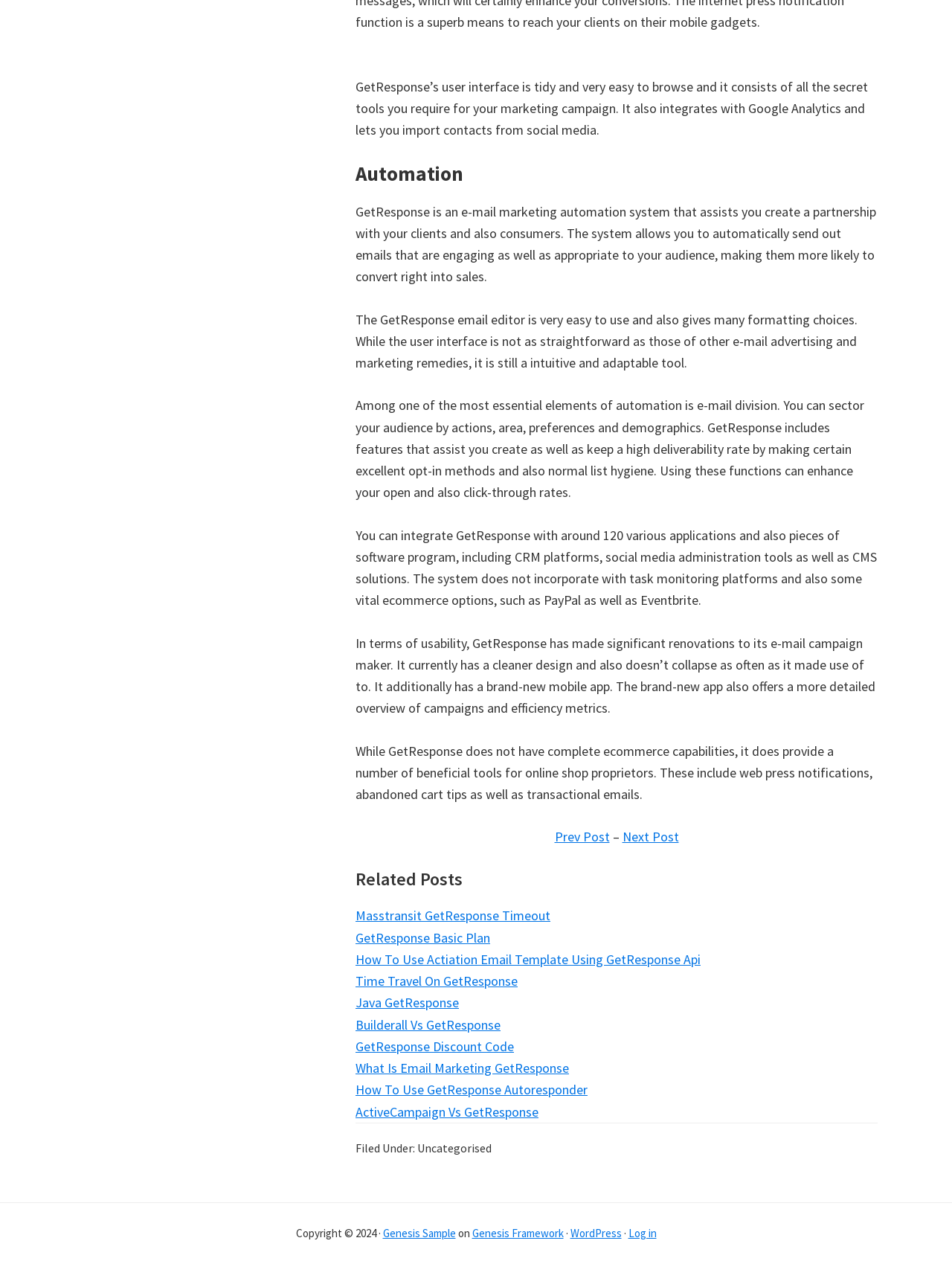What is the current design of GetResponse's email campaign maker?
Answer briefly with a single word or phrase based on the image.

cleaner design